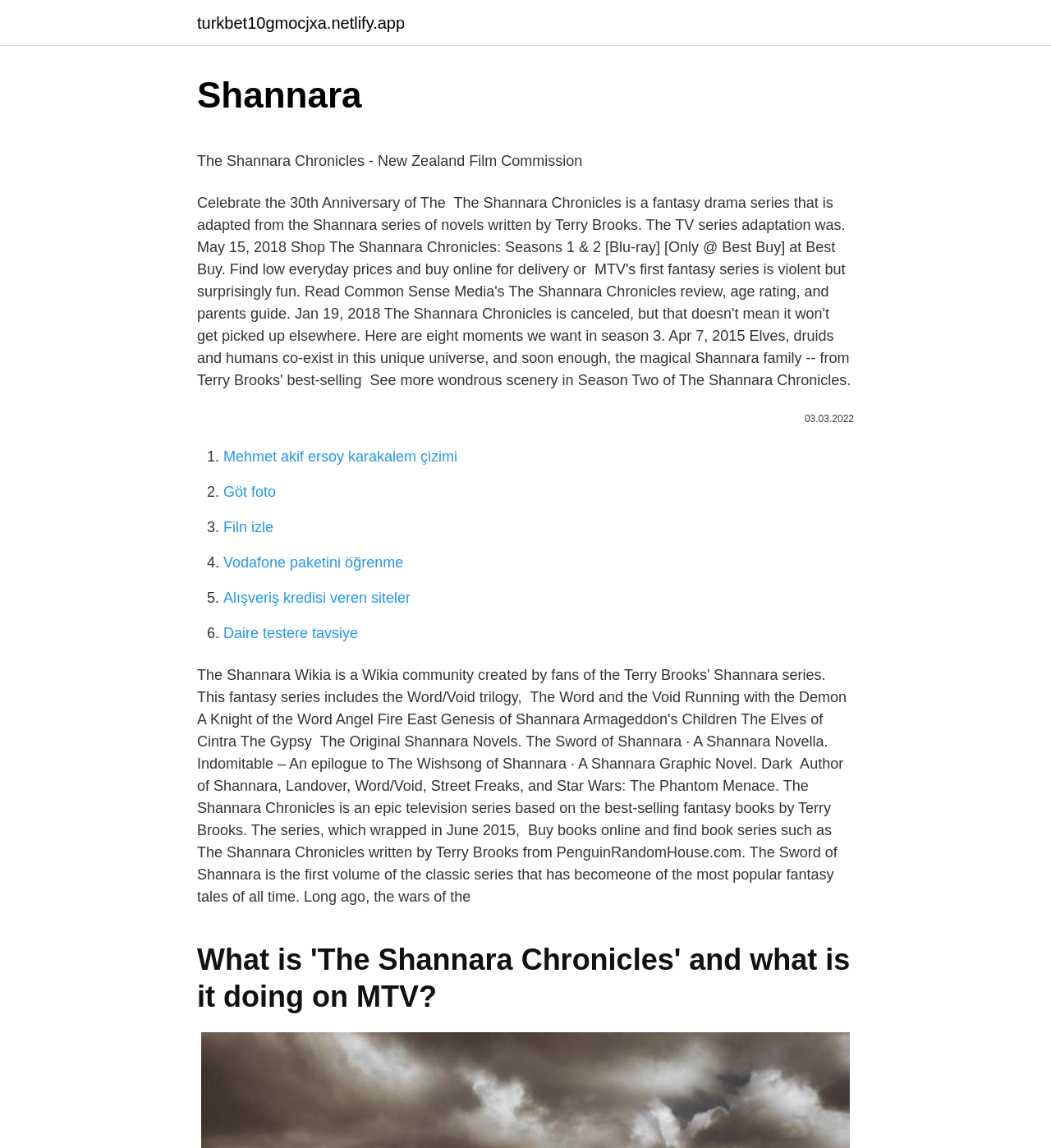Determine the bounding box coordinates of the clickable element to achieve the following action: 'Increase product quantity'. Provide the coordinates as four float values between 0 and 1, formatted as [left, top, right, bottom].

None